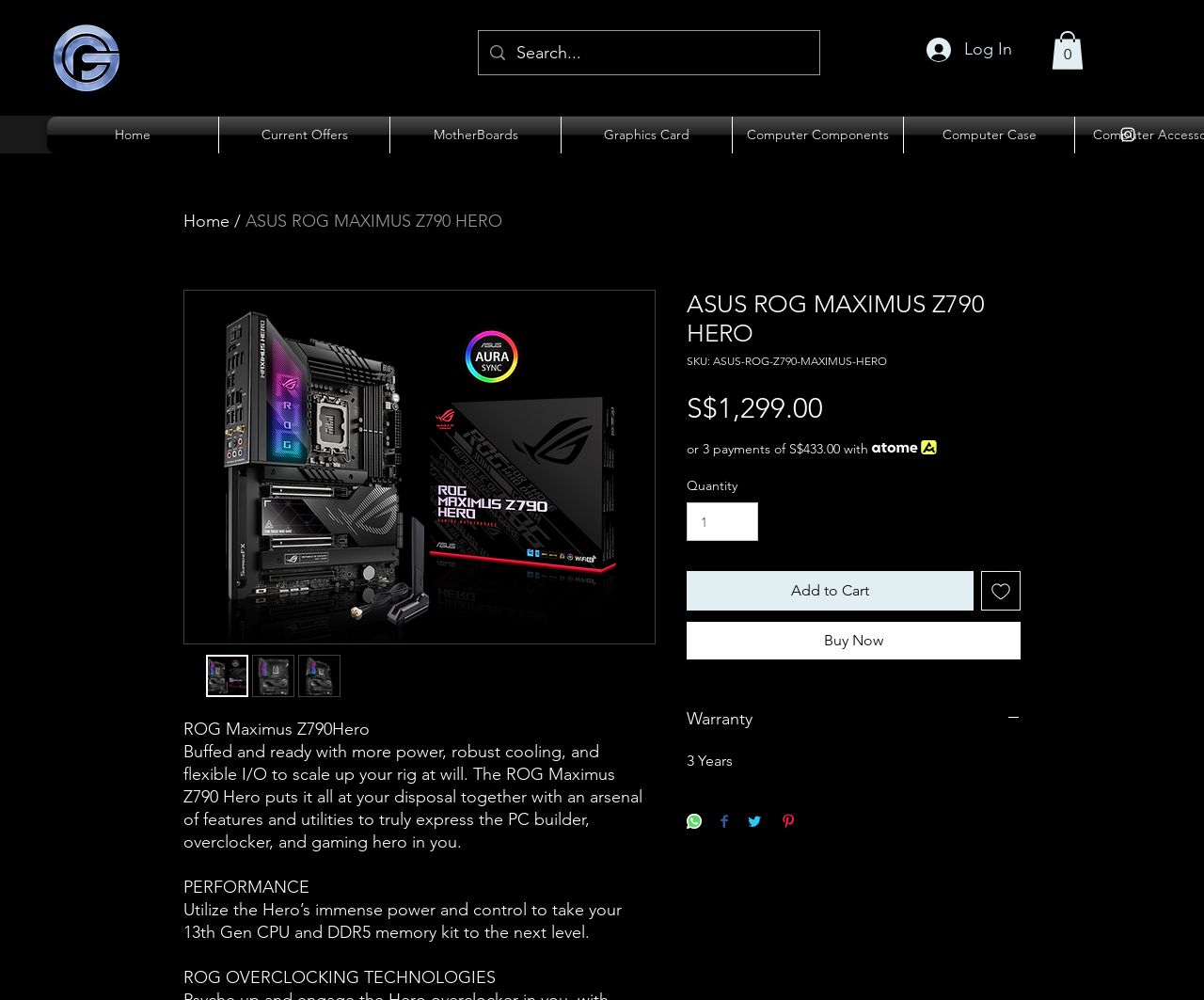Bounding box coordinates must be specified in the format (top-left x, top-left y, bottom-right x, bottom-right y). All values should be floating point numbers between 0 and 1. What are the bounding box coordinates of the UI element described as: Home

[0.039, 0.116, 0.181, 0.153]